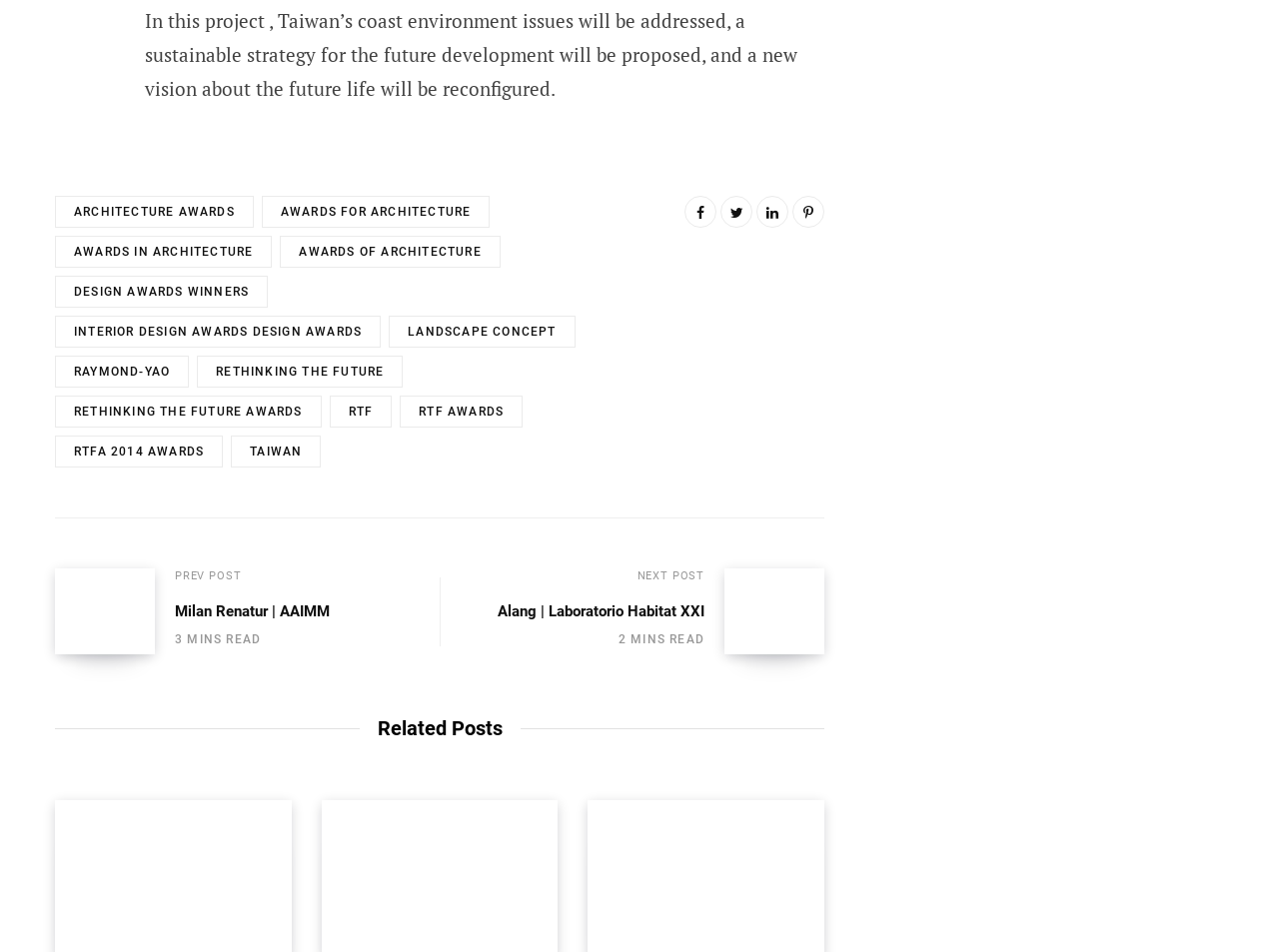Identify the bounding box coordinates of the region that should be clicked to execute the following instruction: "Go to the next post".

[0.498, 0.599, 0.551, 0.612]